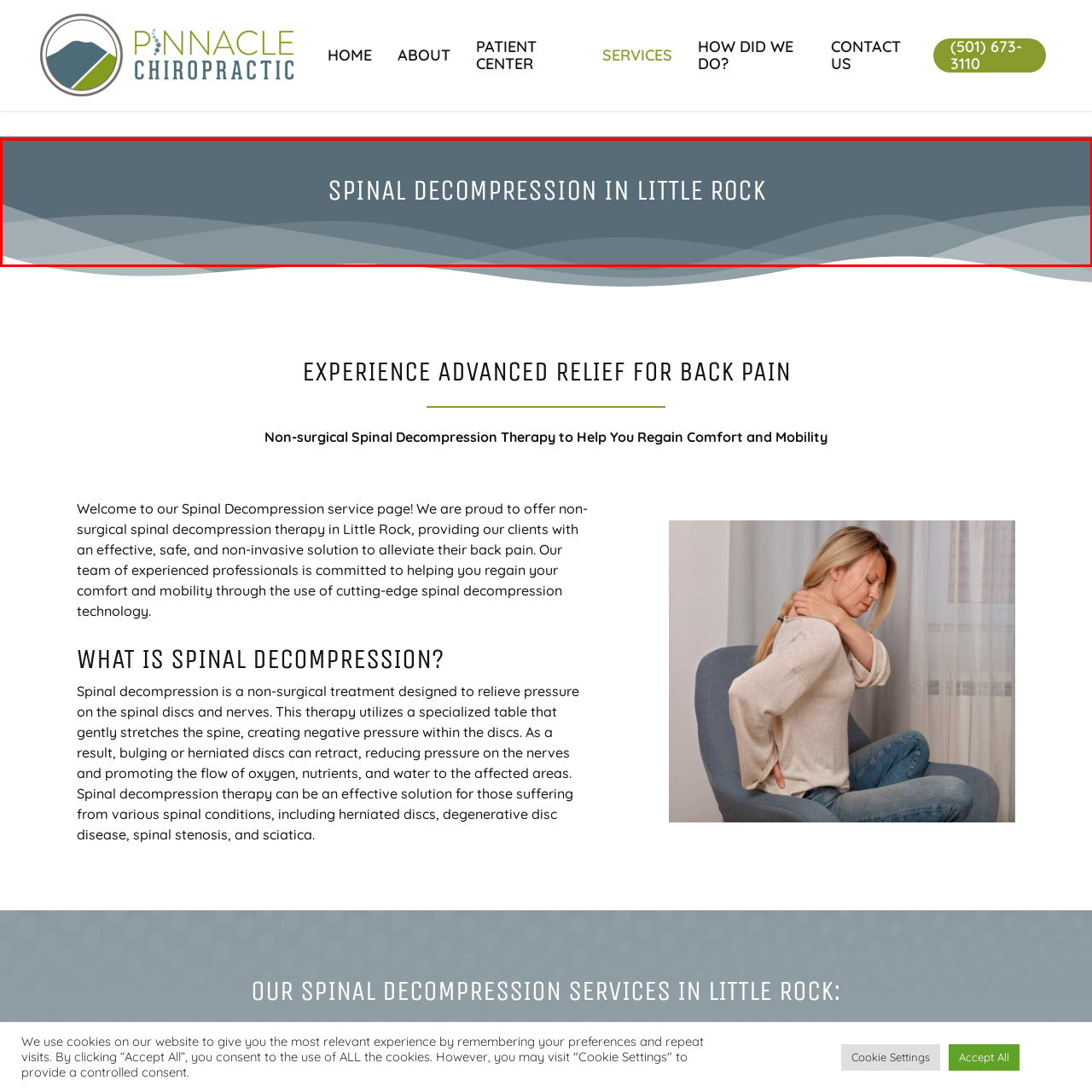Create an extensive caption describing the content of the image outlined in red.

The image features a visually engaging header titled "SPINAL DECOMPRESSION IN LITTLE ROCK," which serves as part of a promotional banner for Pinnacle Chiropractic. This title is prominently displayed in bold, white text against a muted blue-gray background, enhancing its visibility. The design incorporates subtle wave-like patterns that add depth and dimension, suggesting a calming atmosphere that aligns with the theme of spinal health and relief. This artistic choice reflects the clinic's commitment to providing advanced non-surgical spinal decompression therapy intended to alleviate back pain and improve mobility for individuals in Little Rock.